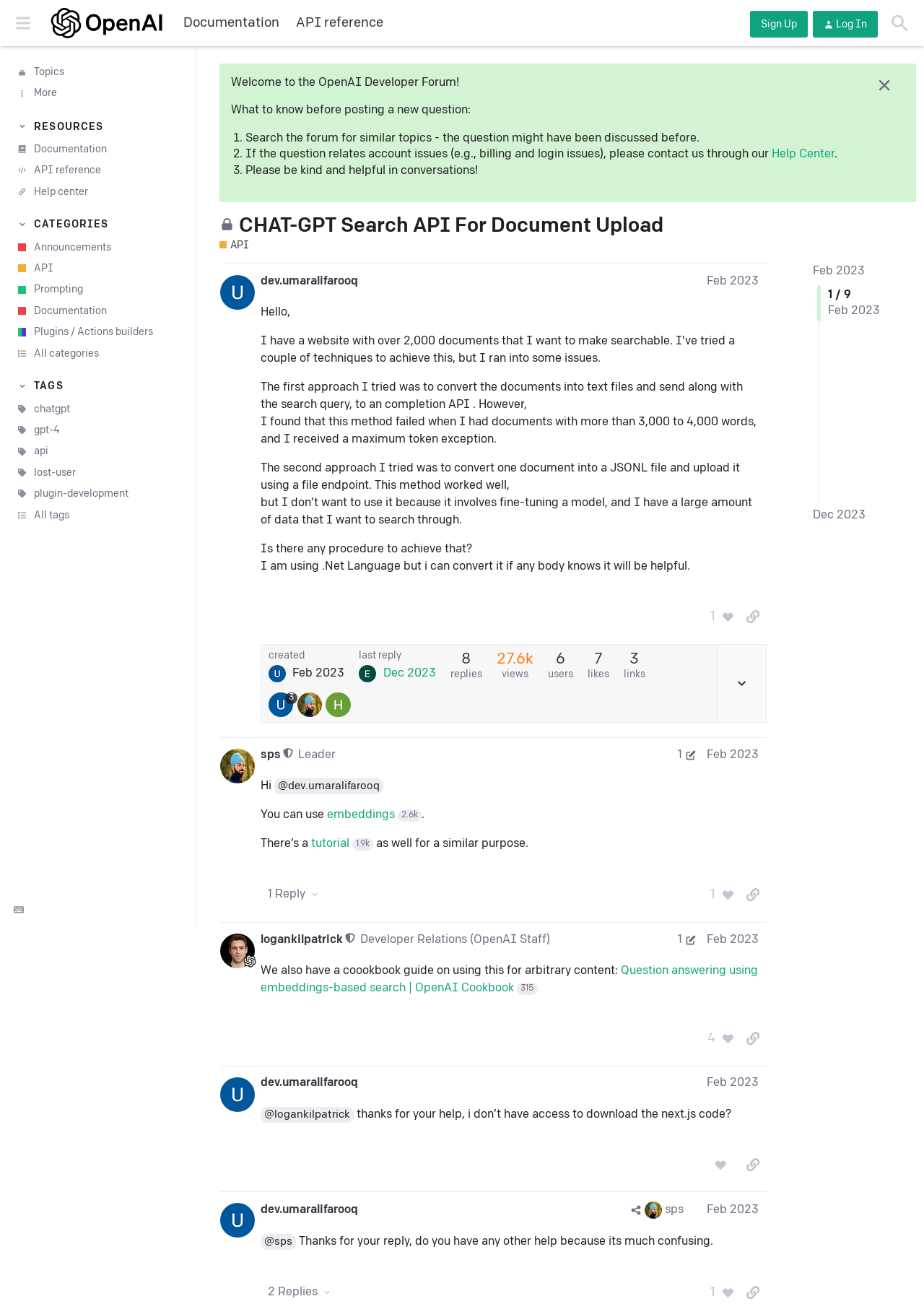Please indicate the bounding box coordinates of the element's region to be clicked to achieve the instruction: "View 'Featured Products'". Provide the coordinates as four float numbers between 0 and 1, i.e., [left, top, right, bottom].

None